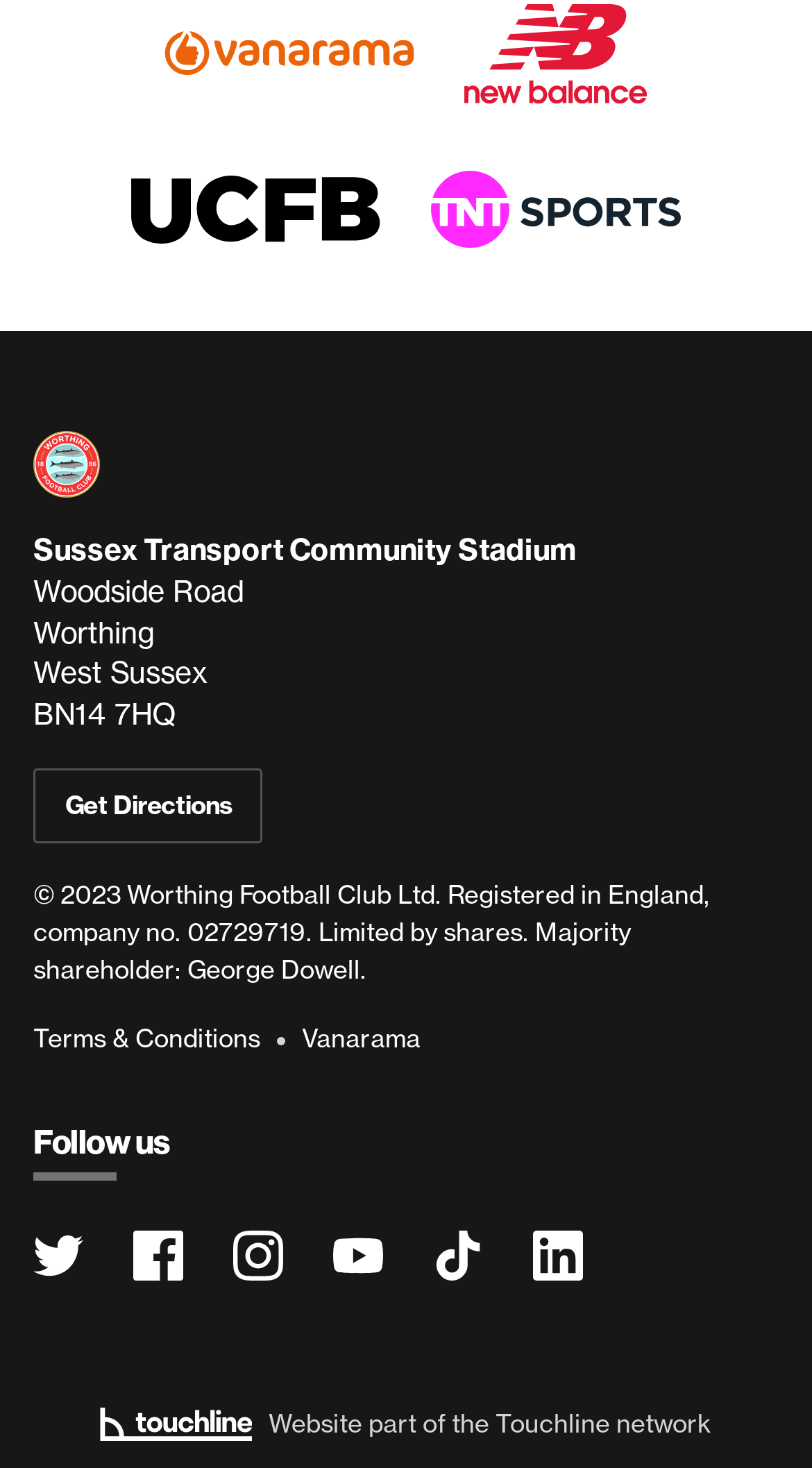Can you specify the bounding box coordinates of the area that needs to be clicked to fulfill the following instruction: "Go to Vanarama"?

[0.372, 0.697, 0.518, 0.721]